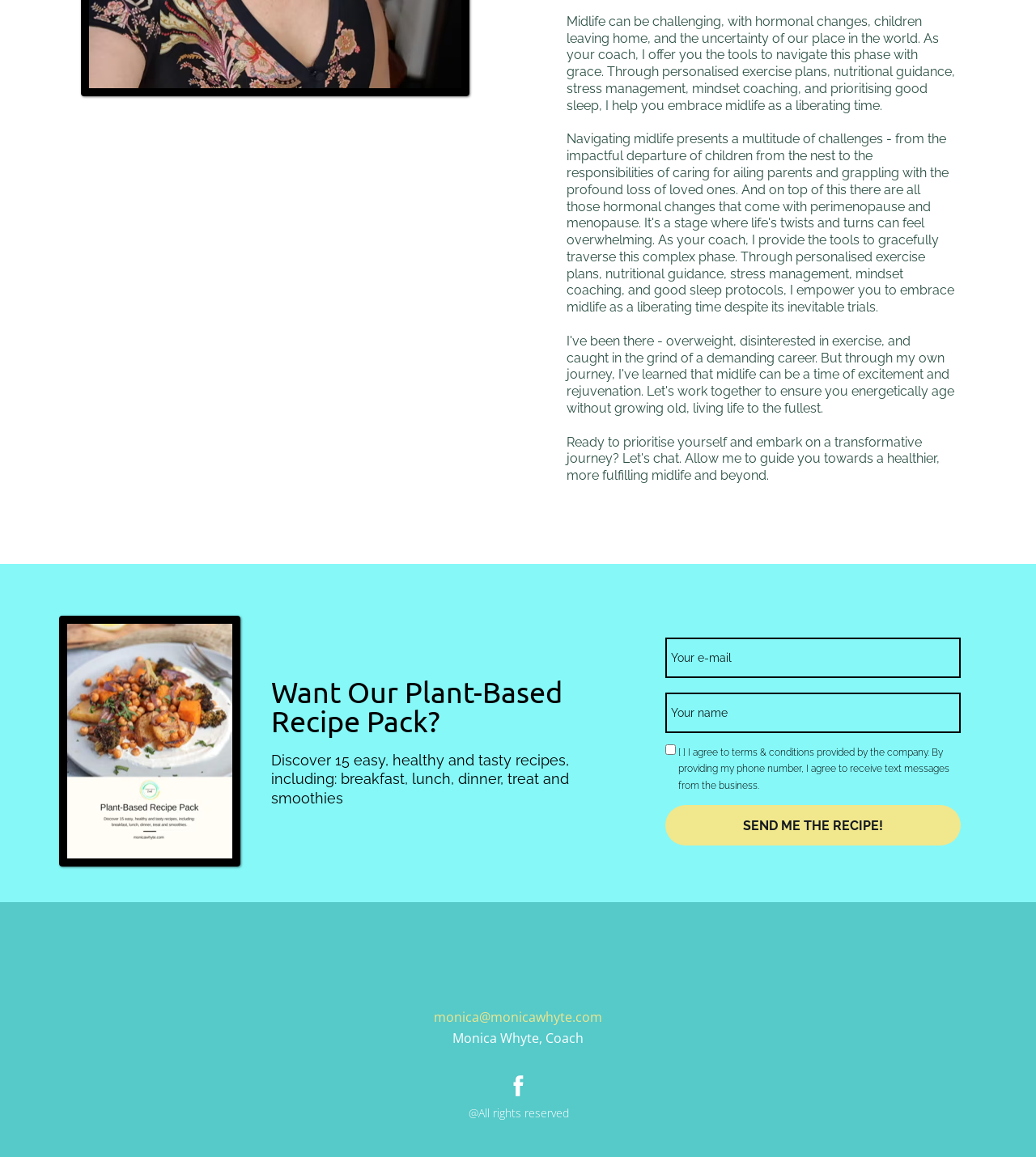Please provide the bounding box coordinates in the format (top-left x, top-left y, bottom-right x, bottom-right y). Remember, all values are floating point numbers between 0 and 1. What is the bounding box coordinate of the region described as: parent_node: monica@monicawhyte.com aria-label="Icon"

[0.488, 0.927, 0.512, 0.948]